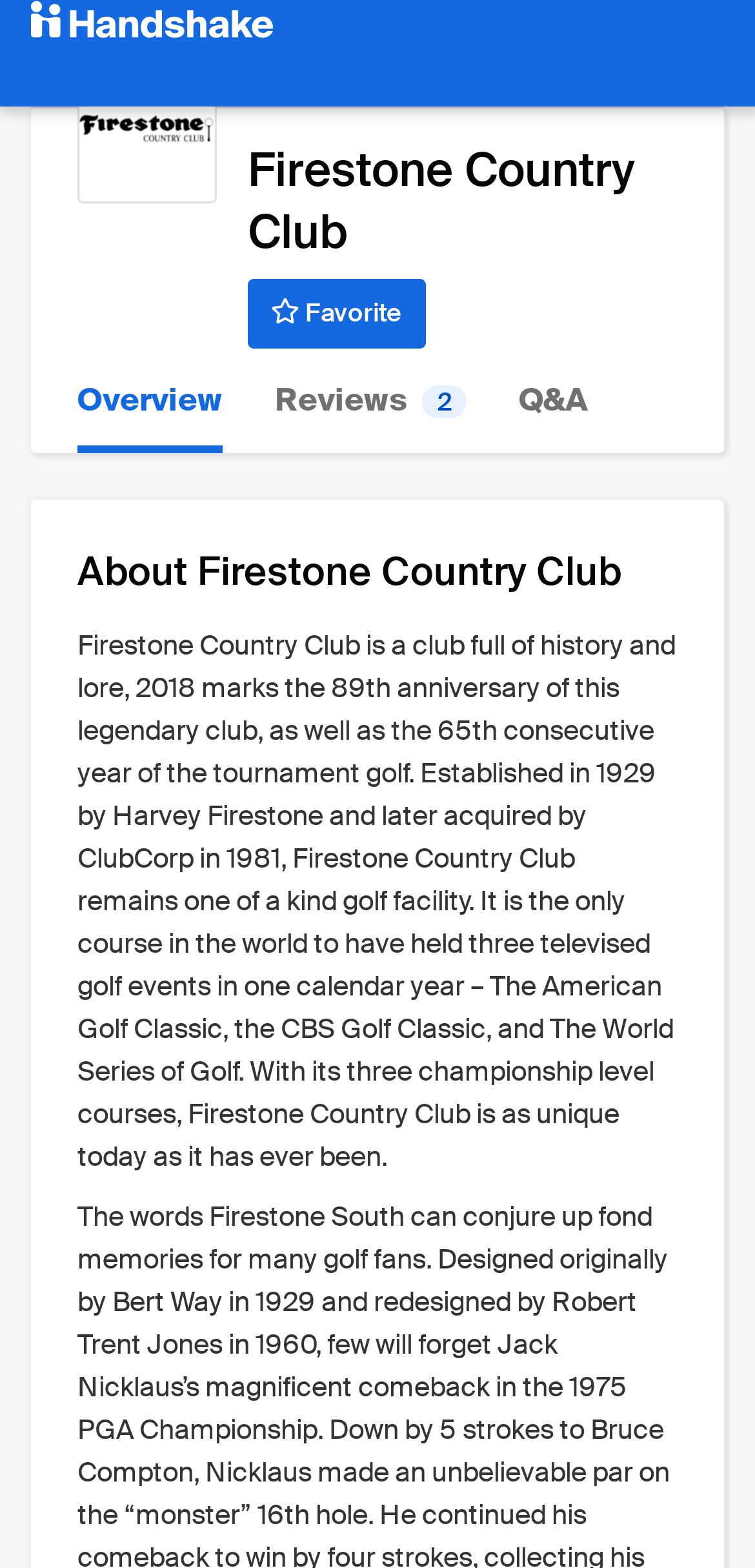What is the year Firestone Country Club was established?
Look at the image and respond with a single word or a short phrase.

1929